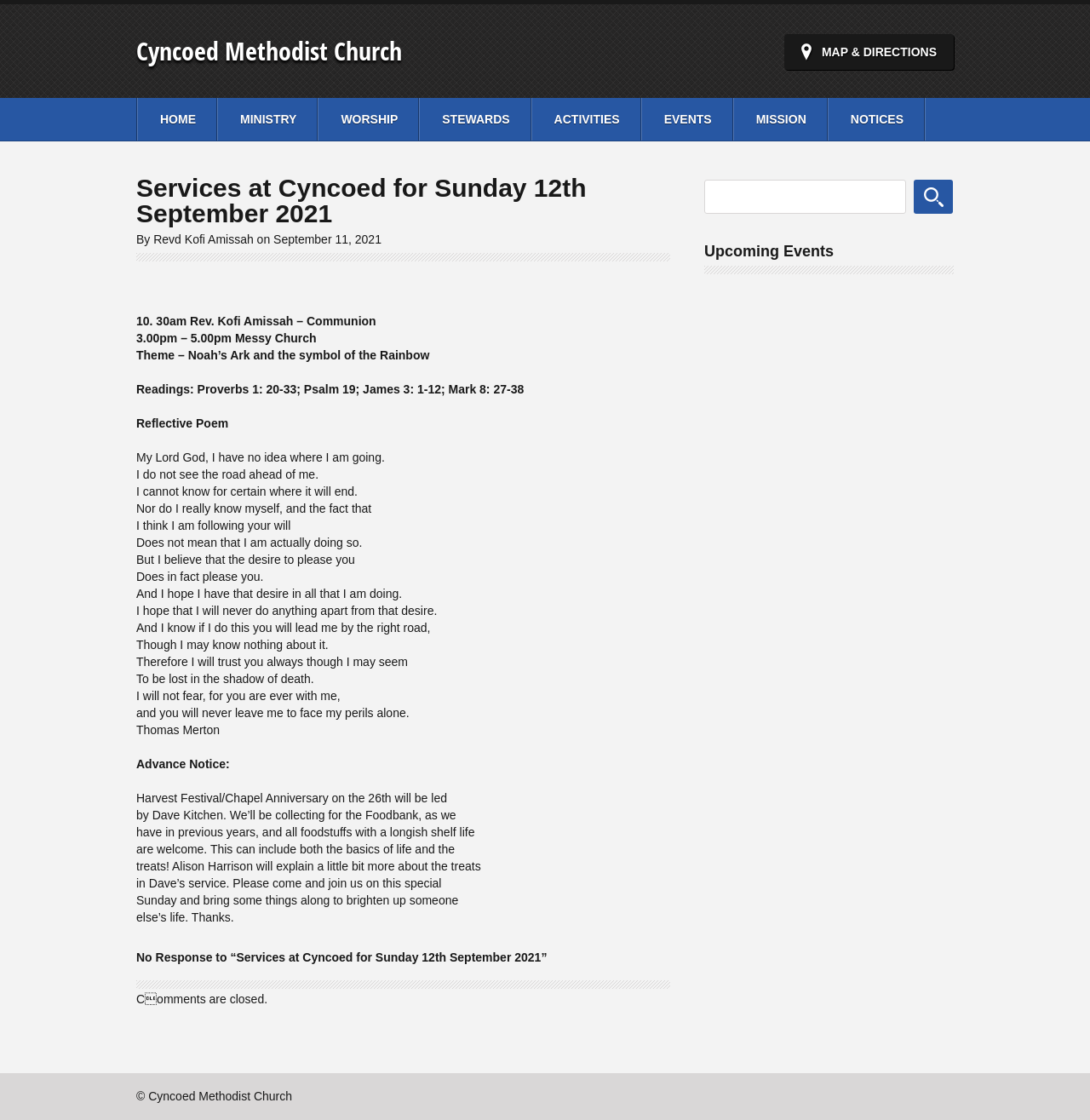Determine the bounding box coordinates of the area to click in order to meet this instruction: "Go to home page".

None